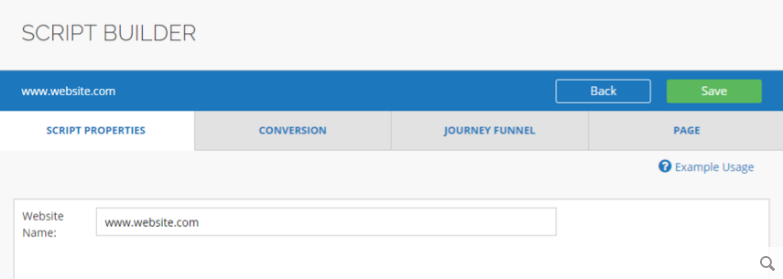What is the color of the 'Save' button? From the image, respond with a single word or brief phrase.

Vibrant green